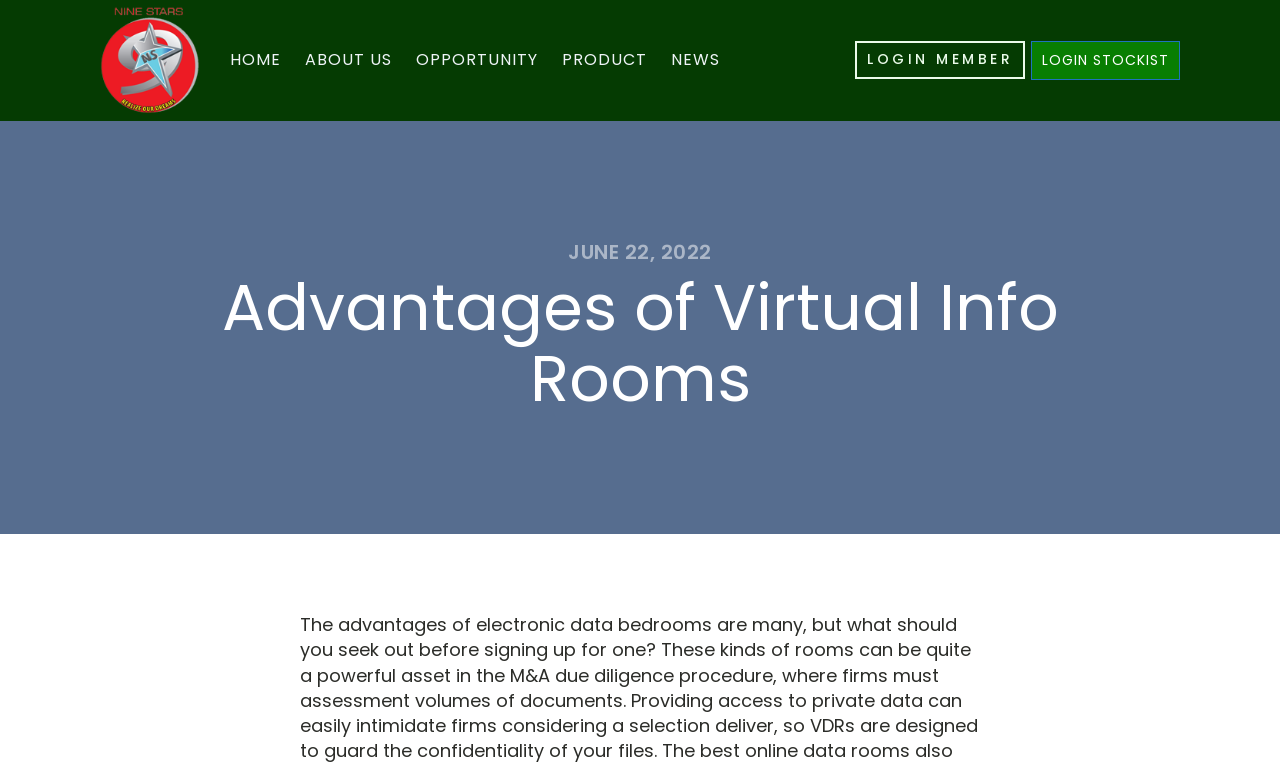What is the date mentioned on the webpage?
Answer the question based on the image using a single word or a brief phrase.

JUNE 22, 2022